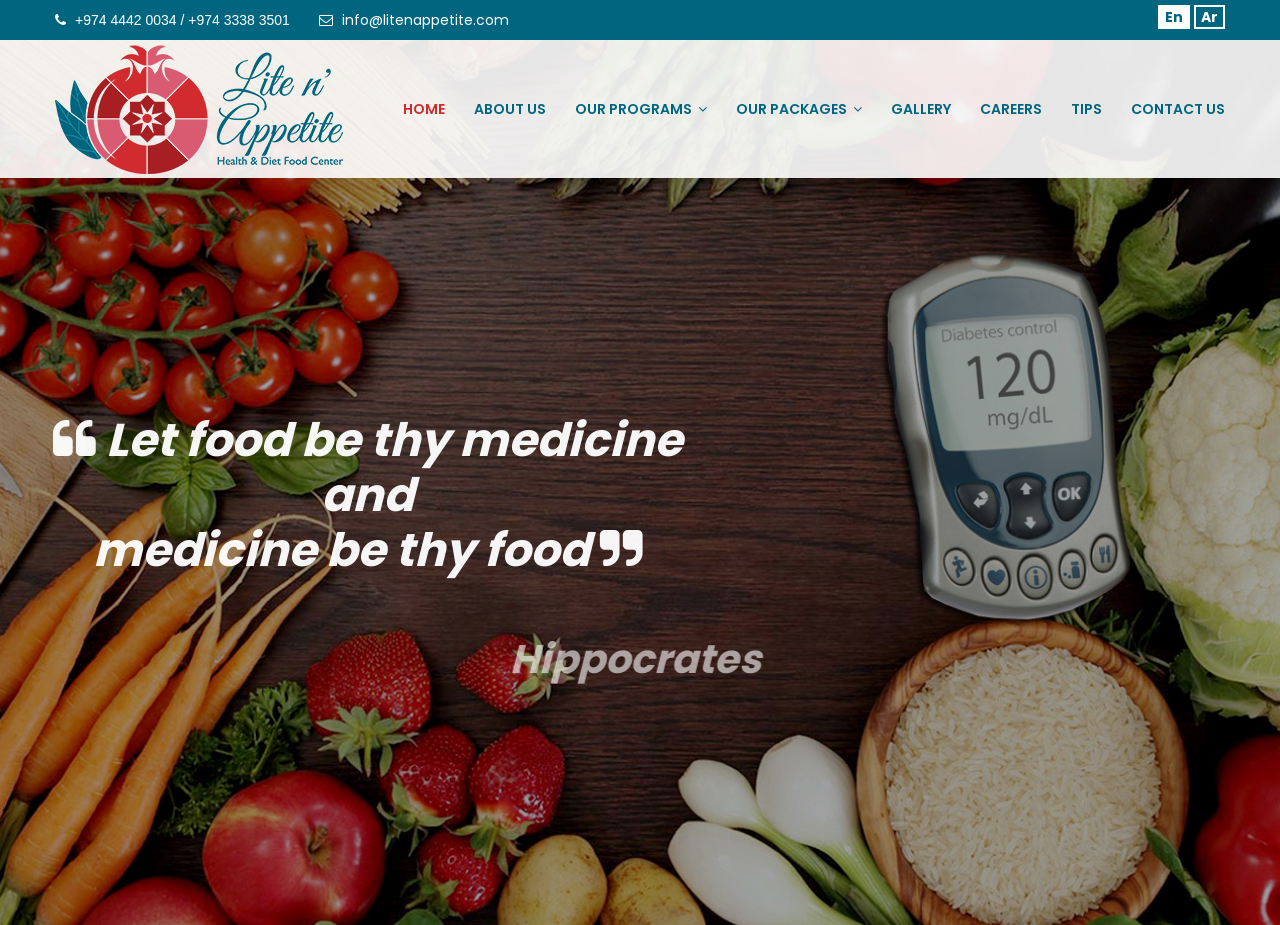Given the element description alt="Lite n’ Appetite logo", identify the bounding box coordinates for the UI element on the webpage screenshot. The format should be (top-left x, top-left y, bottom-right x, bottom-right y), with values between 0 and 1.

[0.043, 0.106, 0.268, 0.127]